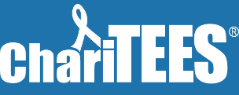Kindly respond to the following question with a single word or a brief phrase: 
What is the purpose of the ribbon symbol in the logo?

to symbolize support for various causes